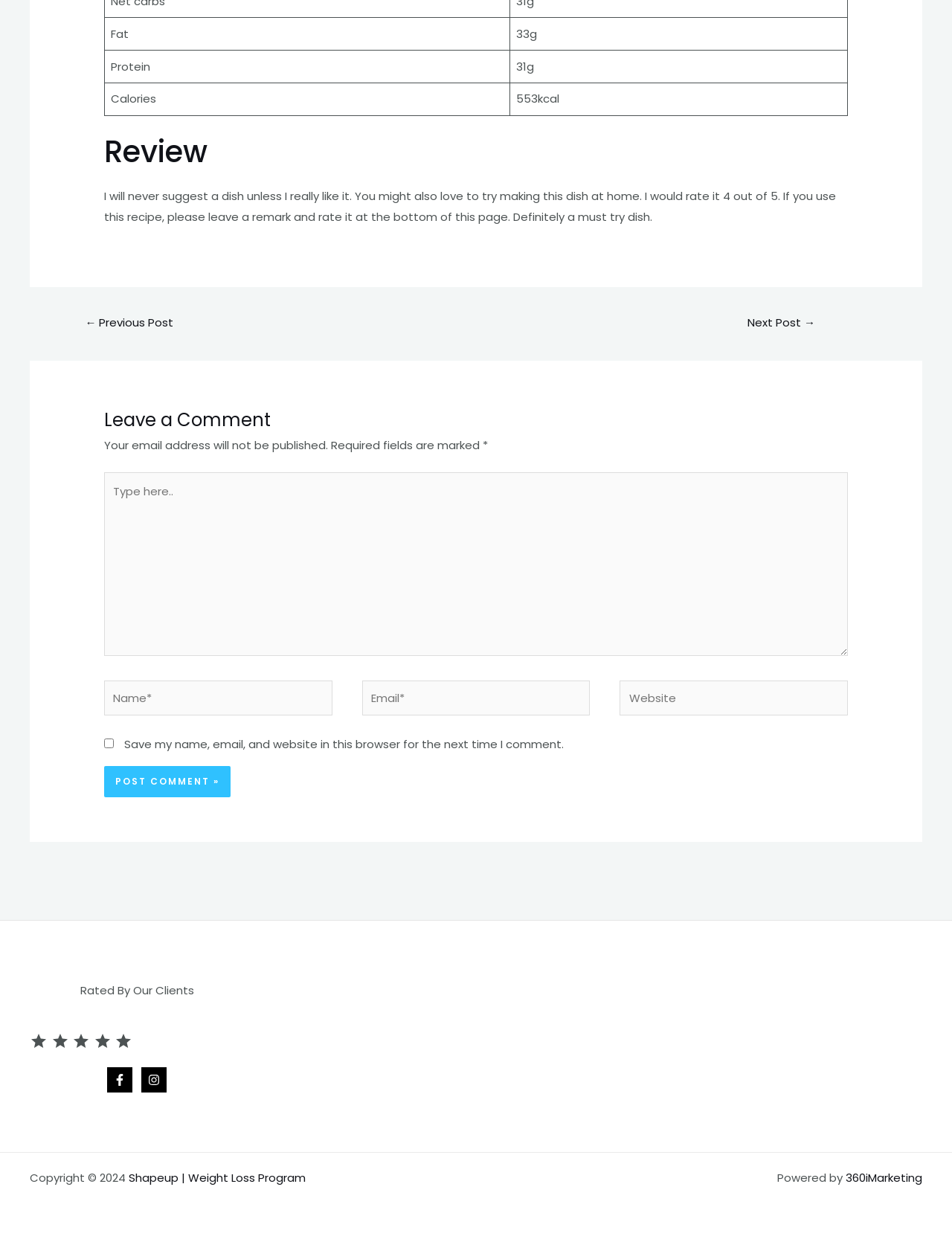Give the bounding box coordinates for the element described by: "360iMarketing".

[0.888, 0.942, 0.969, 0.954]